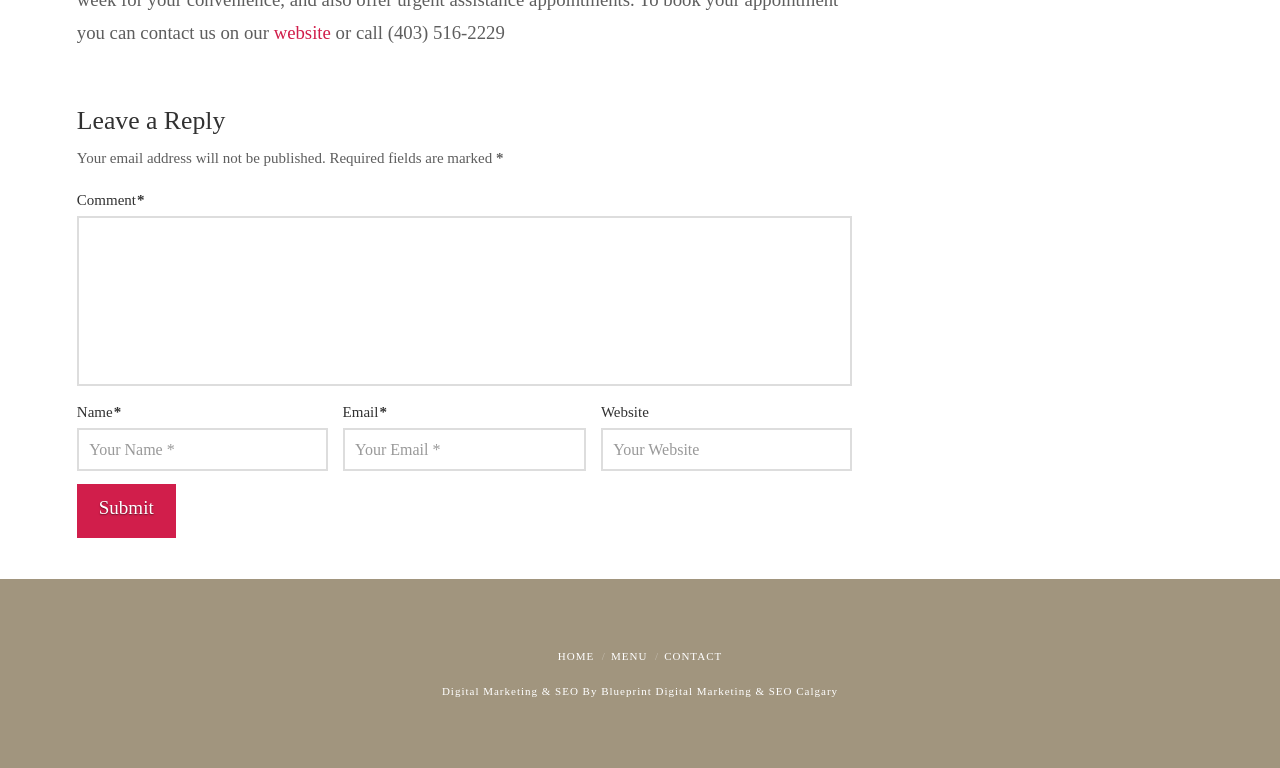What is the purpose of the 'Leave a Reply' section?
Carefully analyze the image and provide a detailed answer to the question.

The 'Leave a Reply' section is a heading that indicates the start of a comment form, which includes fields for name, email, website, and comment. The presence of a submit button suggests that users can submit their comments after filling out the form.